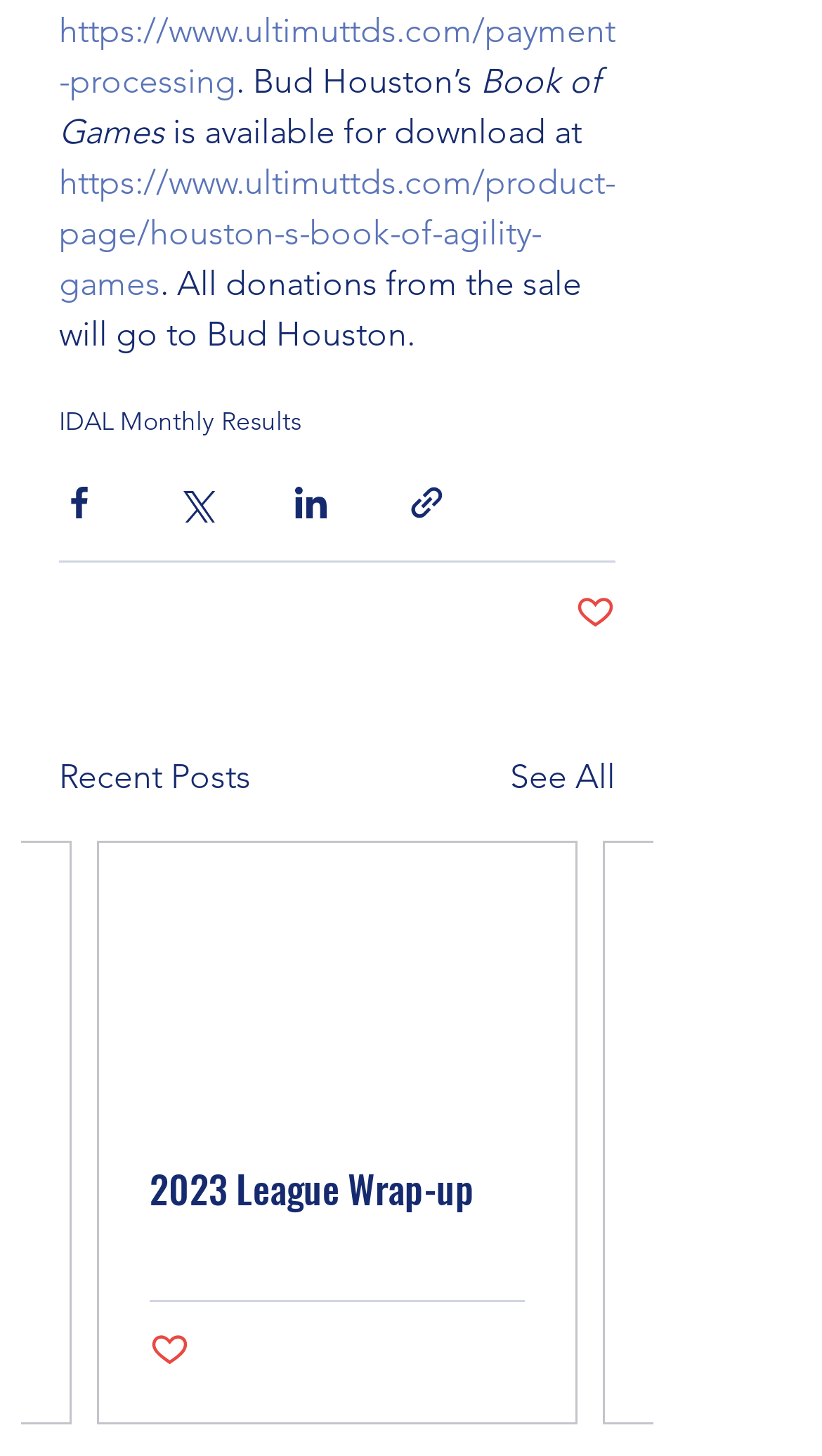Please give a succinct answer to the question in one word or phrase:
How many social media sharing buttons are there?

4